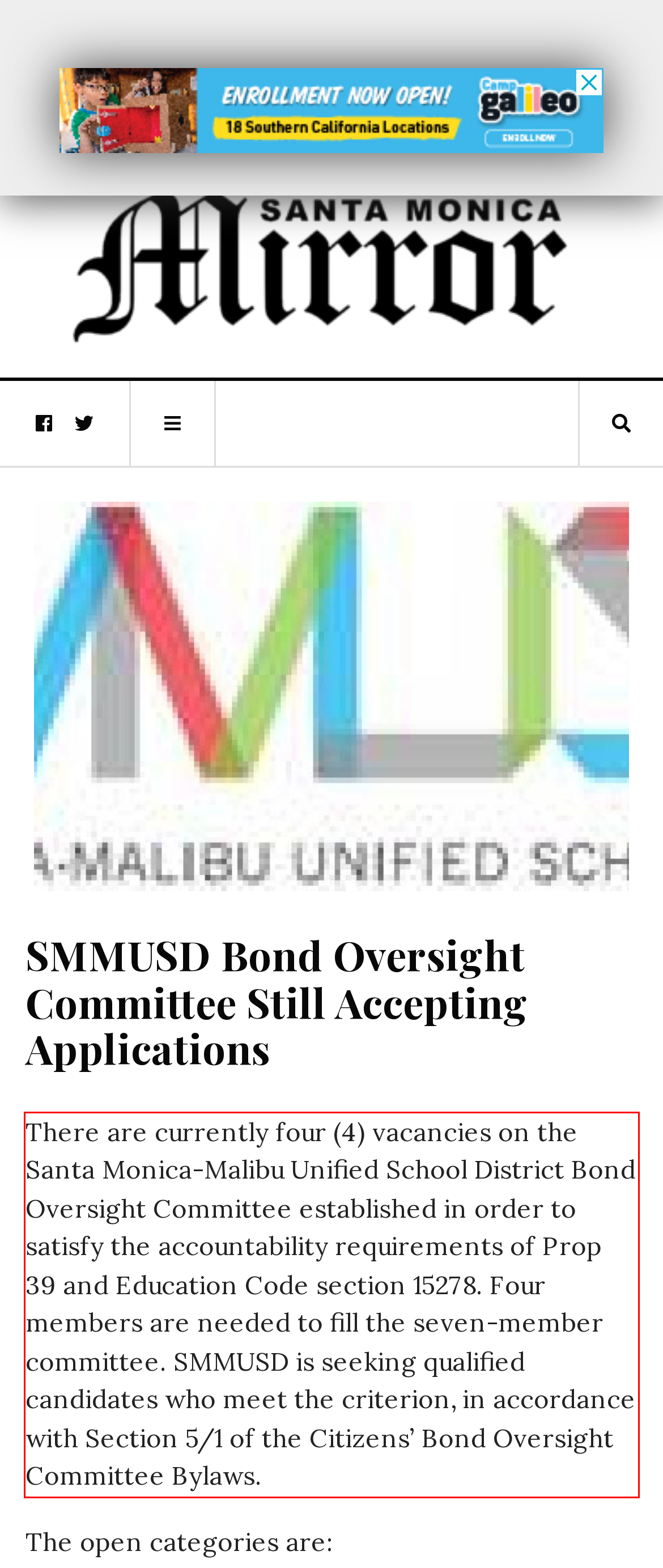You have a screenshot of a webpage, and there is a red bounding box around a UI element. Utilize OCR to extract the text within this red bounding box.

There are currently four (4) vacancies on the Santa Monica-Malibu Unified School District Bond Oversight Committee established in order to satisfy the accountability requirements of Prop 39 and Education Code section 15278. Four members are needed to fill the seven-member committee. SMMUSD is seeking qualified candidates who meet the criterion, in accordance with Section 5/1 of the Citizens’ Bond Oversight Committee Bylaws.